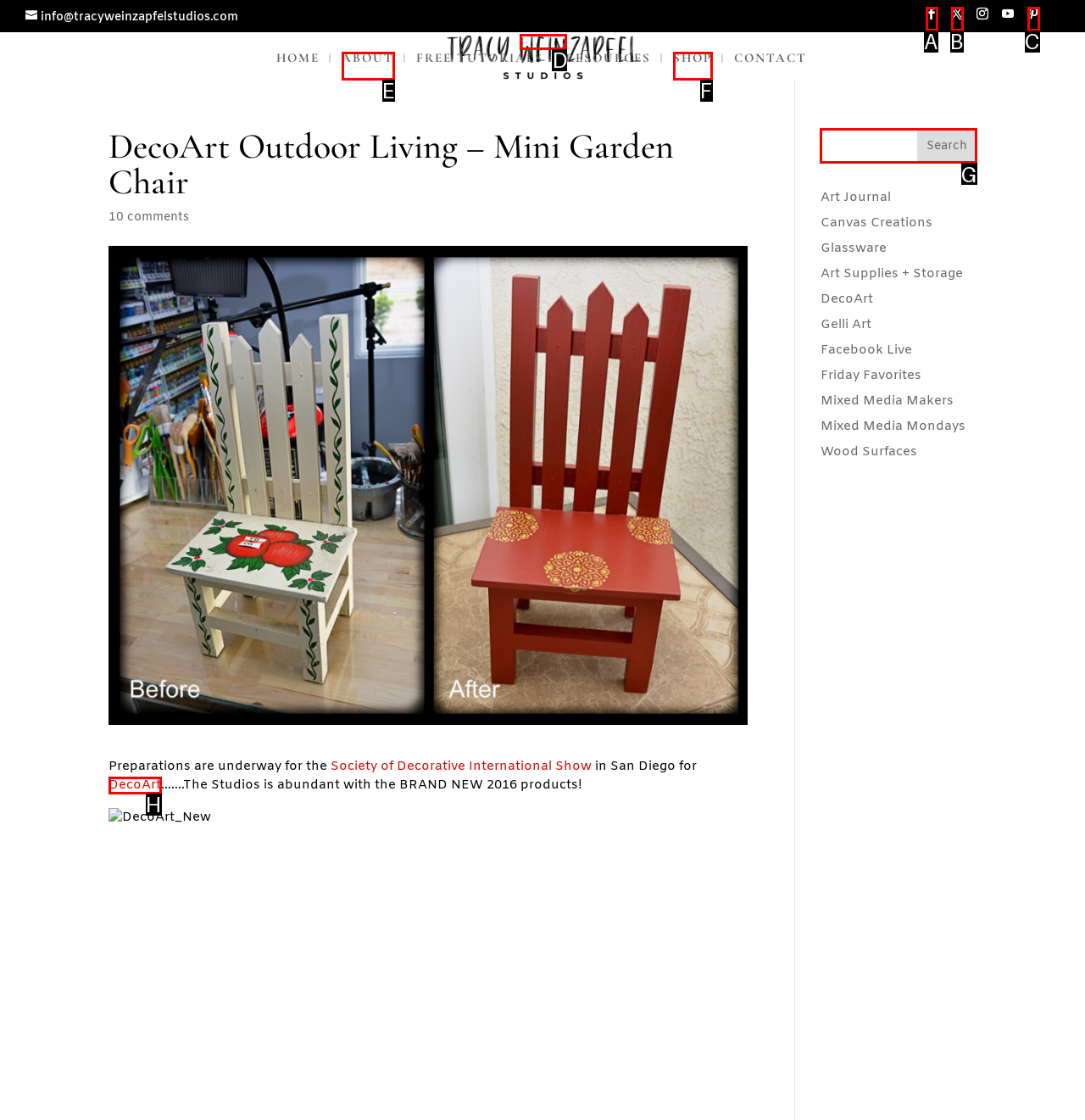Which HTML element should be clicked to fulfill the following task: View 'Meet the Team'?
Reply with the letter of the appropriate option from the choices given.

None